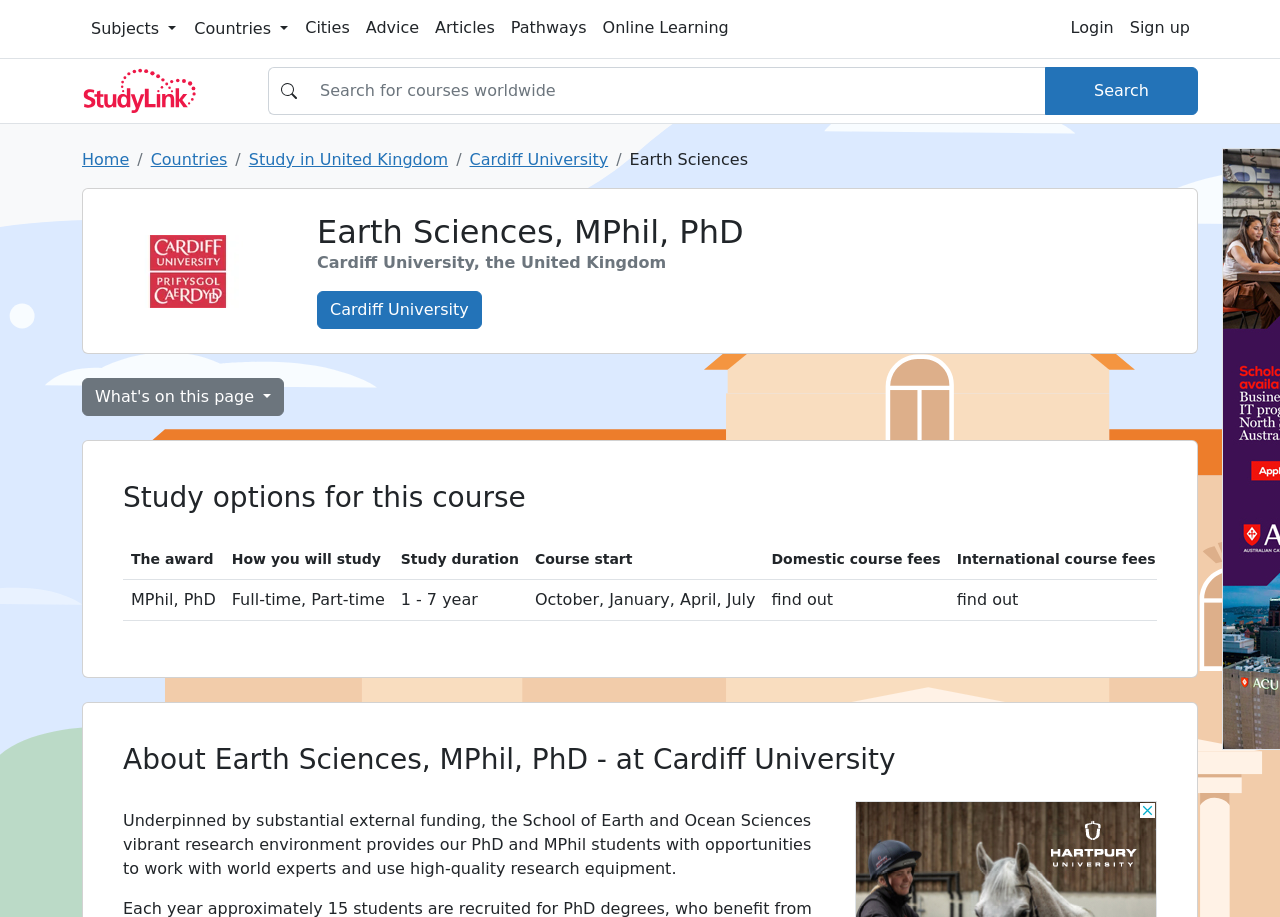Identify the bounding box coordinates for the region to click in order to carry out this instruction: "Search for products". Provide the coordinates using four float numbers between 0 and 1, formatted as [left, top, right, bottom].

None